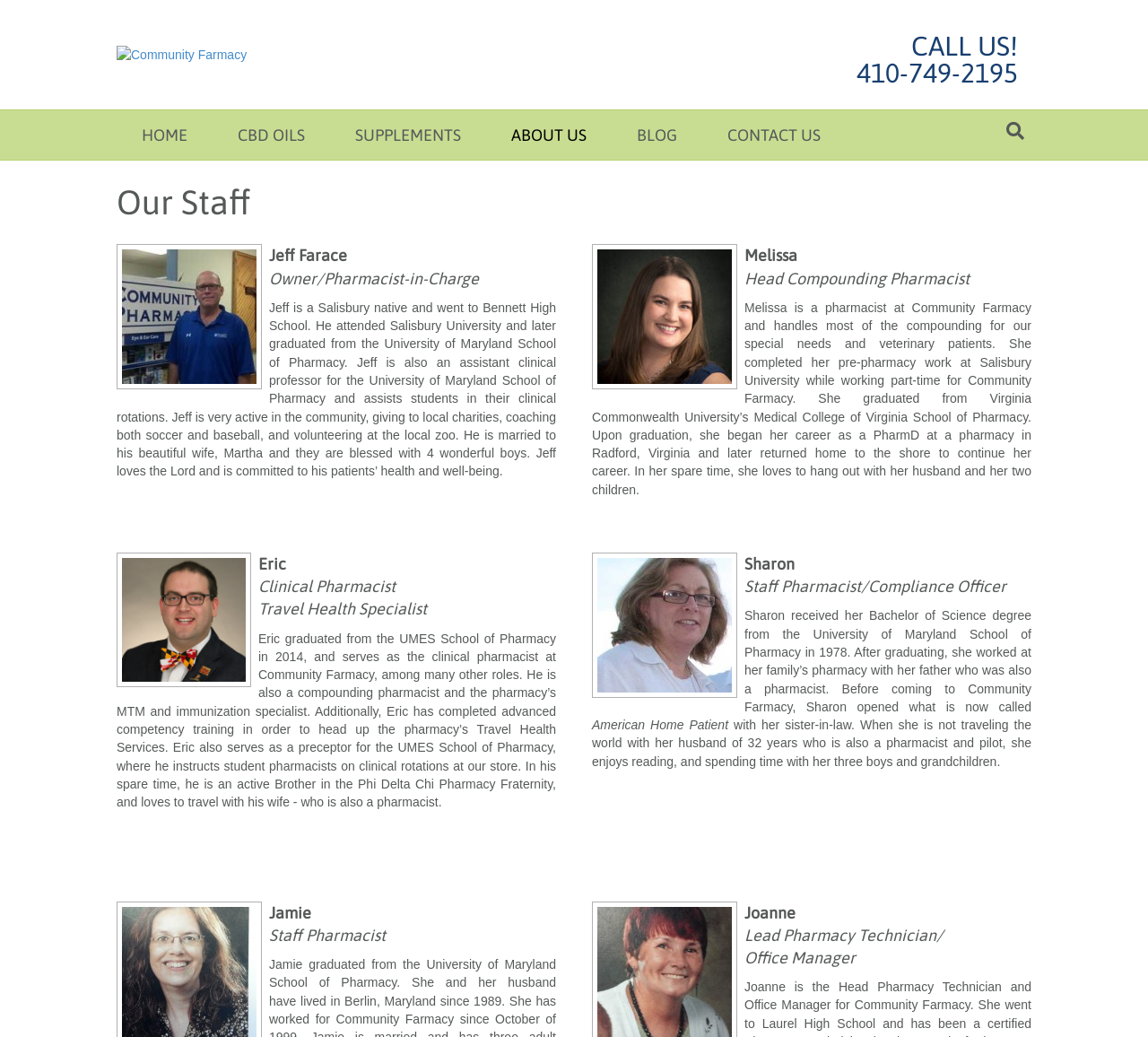Please identify the bounding box coordinates of the region to click in order to complete the given instruction: "Search for something". The coordinates should be four float numbers between 0 and 1, i.e., [left, top, right, bottom].

[0.87, 0.111, 0.898, 0.142]